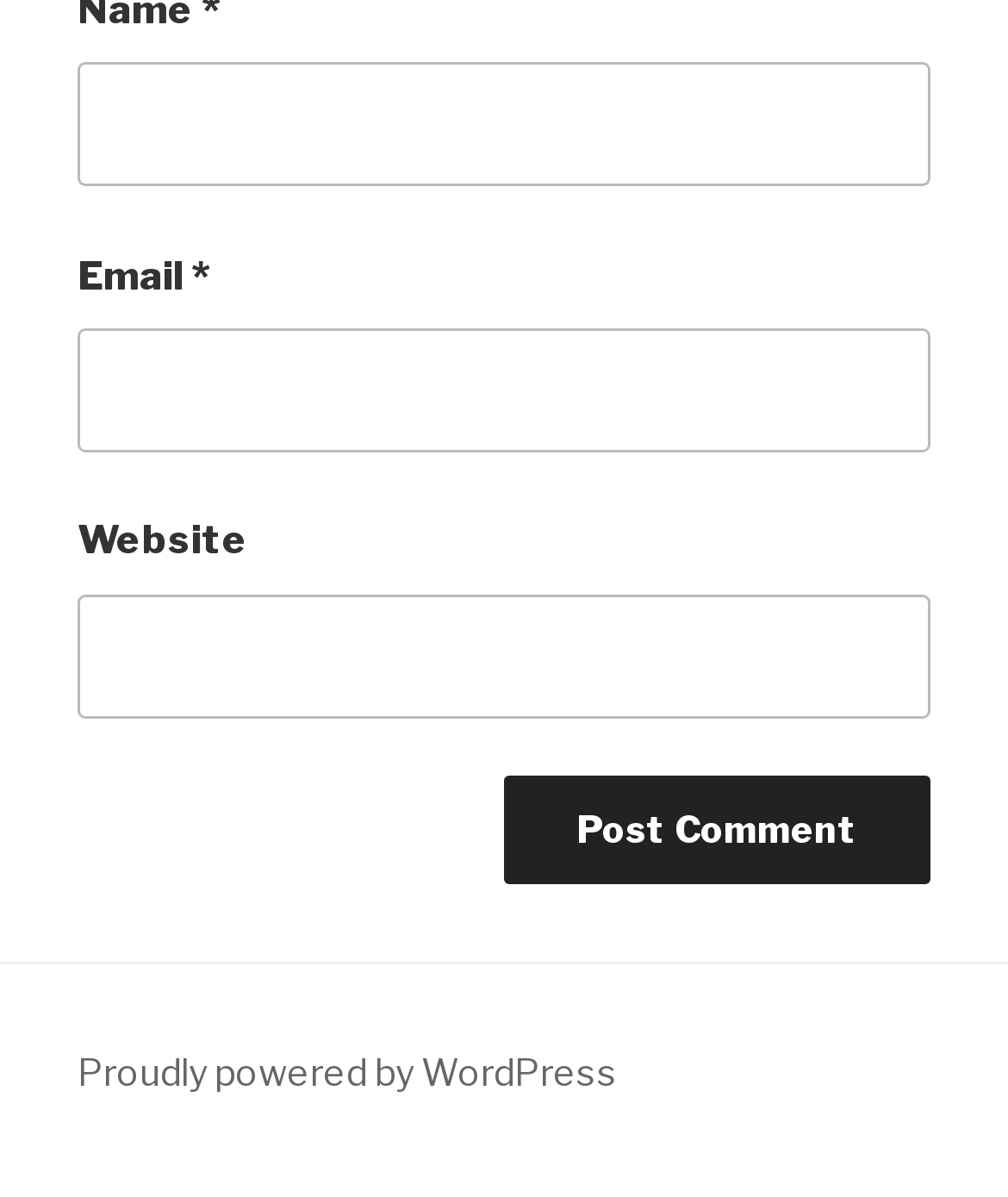What platform is powering this website?
Please use the image to deliver a detailed and complete answer.

The link 'Proudly powered by WordPress' at the bottom of the webpage indicates that the website is built using the WordPress platform. This suggests that the website is using WordPress as its content management system.